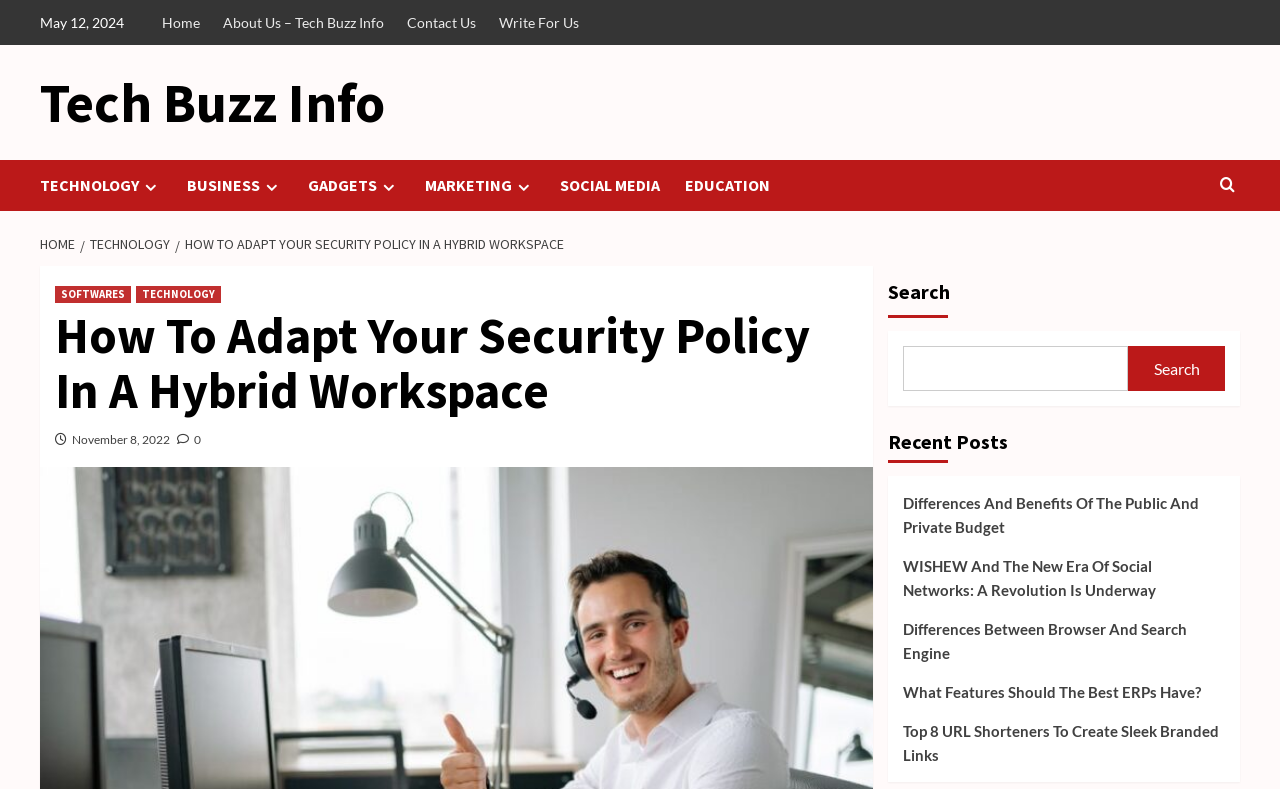Find the bounding box coordinates of the area that needs to be clicked in order to achieve the following instruction: "Search for something". The coordinates should be specified as four float numbers between 0 and 1, i.e., [left, top, right, bottom].

[0.693, 0.337, 0.969, 0.515]